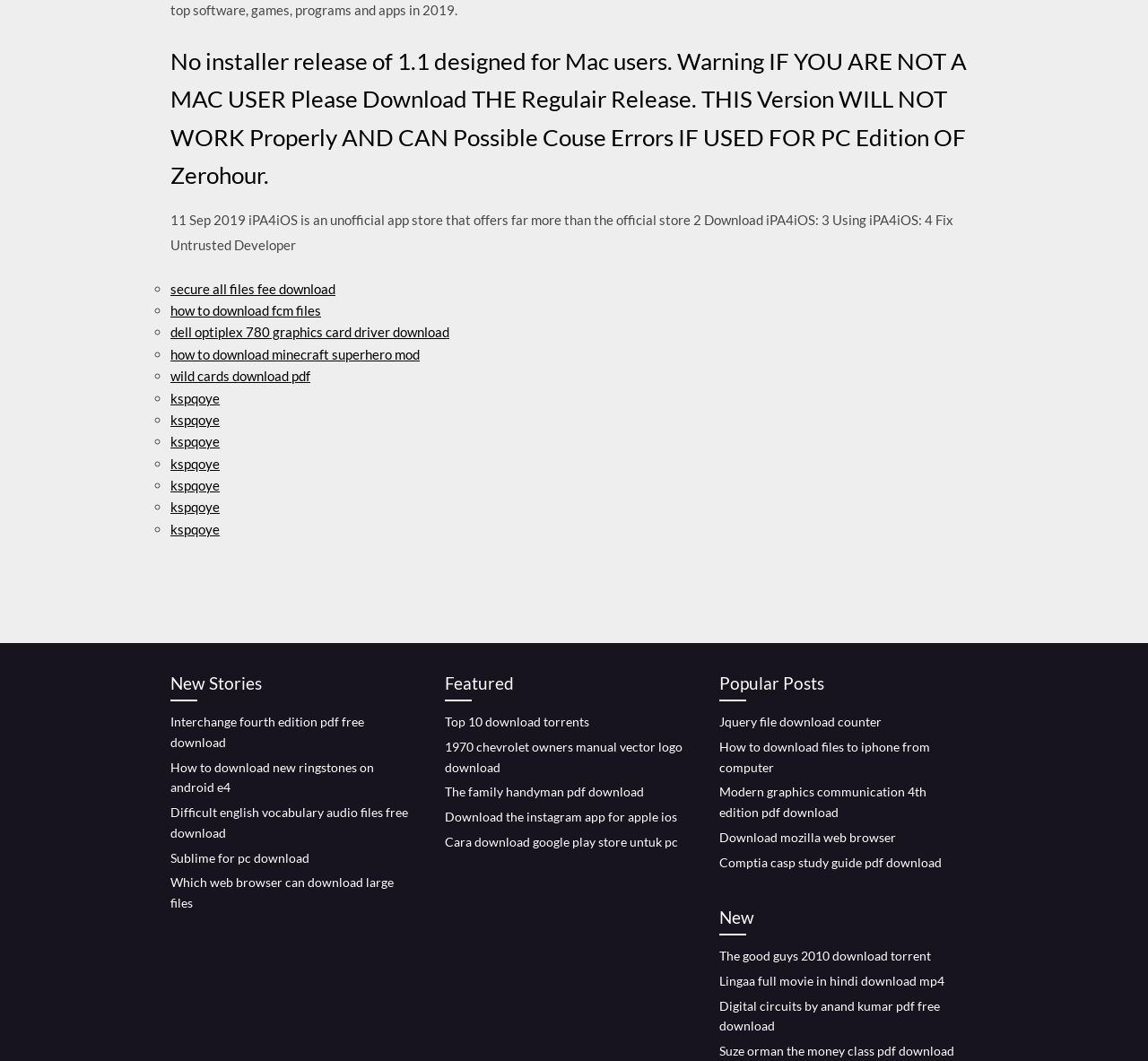Provide a brief response in the form of a single word or phrase:
What is the warning for Mac users?

Do not download this version